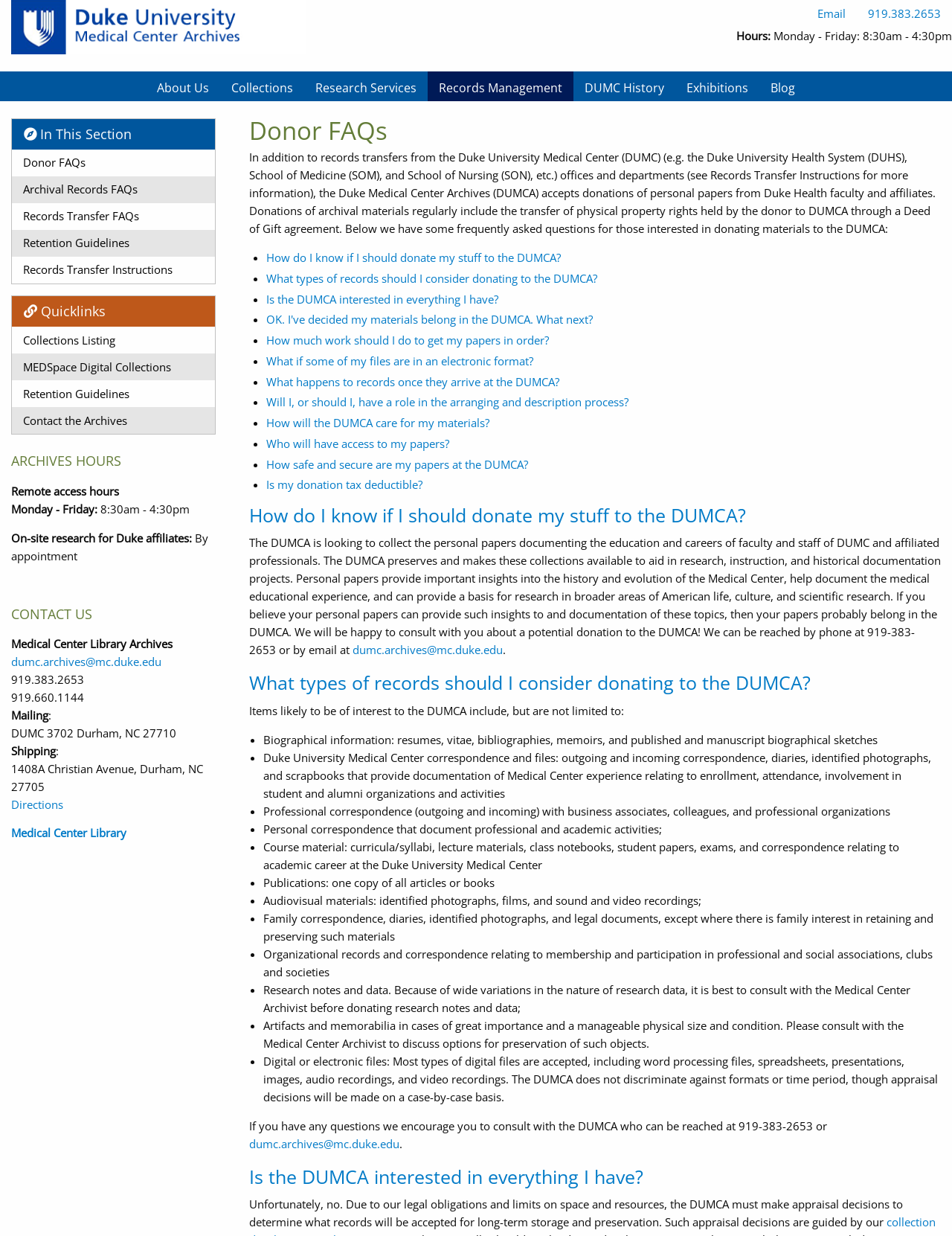Articulate a detailed summary of the webpage's content and design.

The webpage is about Donor FAQs for the Duke Medical Center Archives. At the top, there is a navigation menu with links to "Home", "About Us", "Collections", "Research Services", "Records Management", "DUMC History", "Exhibitions", and "Blog". Below the navigation menu, there is a section with links to "Donor FAQs", "Archival Records FAQs", "Records Transfer FAQs", "Retention Guidelines", and "Records Transfer Instructions".

On the left side of the page, there is a column with headings "ARCHIVES HOURS", "CONTACT US", and "Quicklinks". Under "ARCHIVES HOURS", there is information about the archives' hours, including remote access hours and on-site research hours. Under "CONTACT US", there is contact information, including email addresses, phone numbers, and mailing addresses. Under "Quicklinks", there are links to "Collections Listing", "MEDSpace Digital Collections", "Retention Guidelines", and "Contact the Archives".

The main content of the page is divided into sections with headings "Donor FAQs", "How do I know if I should donate my stuff to the DUMCA?", "What types of records should I consider donating to the DUMCA?", and so on. Each section has a list of questions with links to the answers. The questions include "How do I know if I should donate my stuff to the DUMCA?", "What types of records should I consider donating to the DUMCA?", "Is the DUMCA interested in everything I have?", and more. The answers to these questions provide detailed information about donating personal papers to the Duke Medical Center Archives.

Throughout the page, there are also links to other relevant pages, such as "Records Transfer Instructions" and "Directions" to the archives. Overall, the webpage provides a comprehensive guide for donors who are interested in donating their personal papers to the Duke Medical Center Archives.